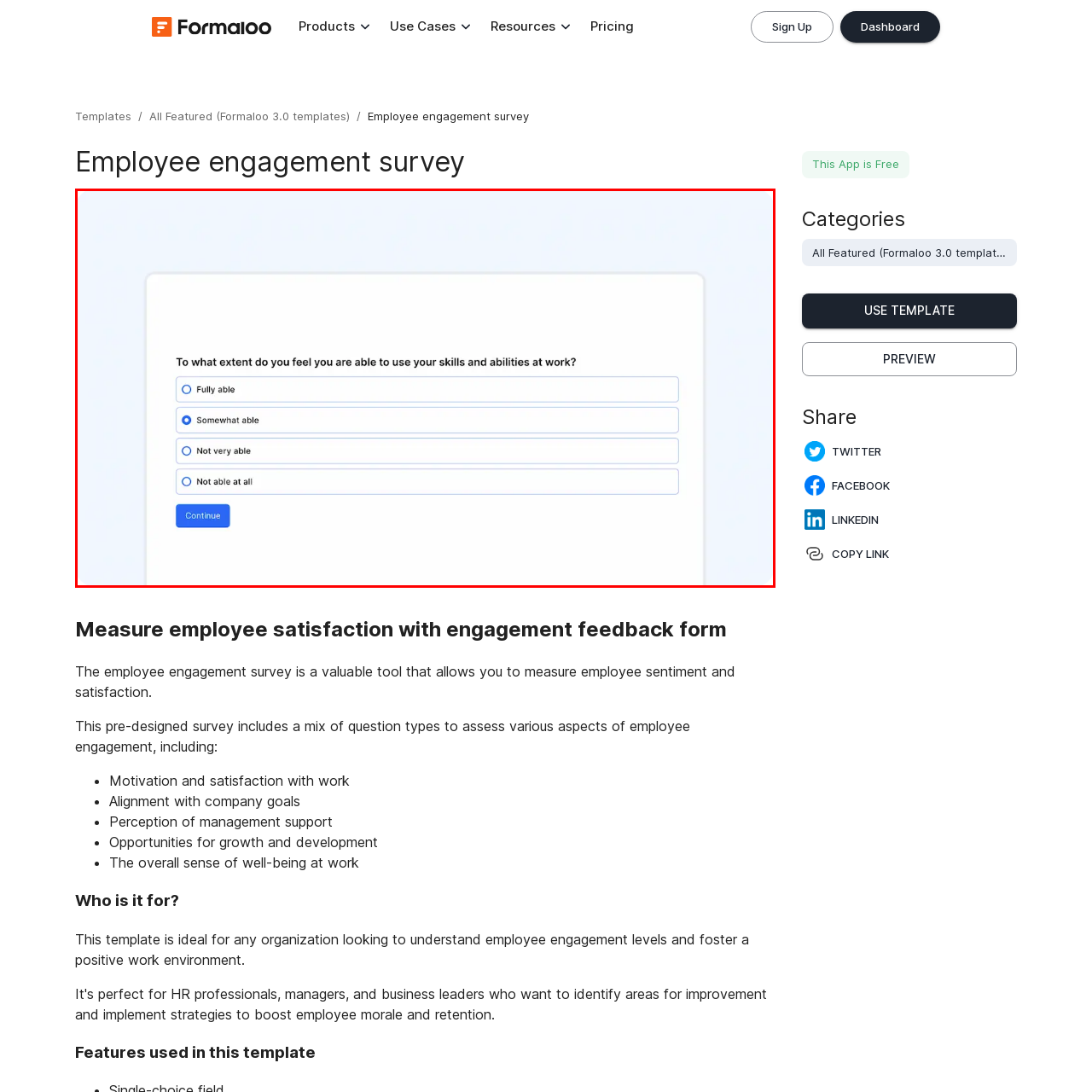What is the purpose of the button at the bottom right?
Inspect the image inside the red bounding box and provide a detailed answer drawing from the visual content.

The blue 'Continue' button is positioned at the bottom right, inviting participants to proceed after making their choice, indicating that it is a navigation button to move forward in the survey.